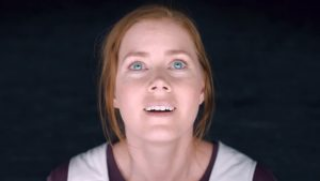What is the woman looking at?
We need a detailed and exhaustive answer to the question. Please elaborate.

The caption describes the woman's gaze as being directed upwards, suggesting that she is looking at something above her, which is not explicitly shown in the image but is implied to be significant.